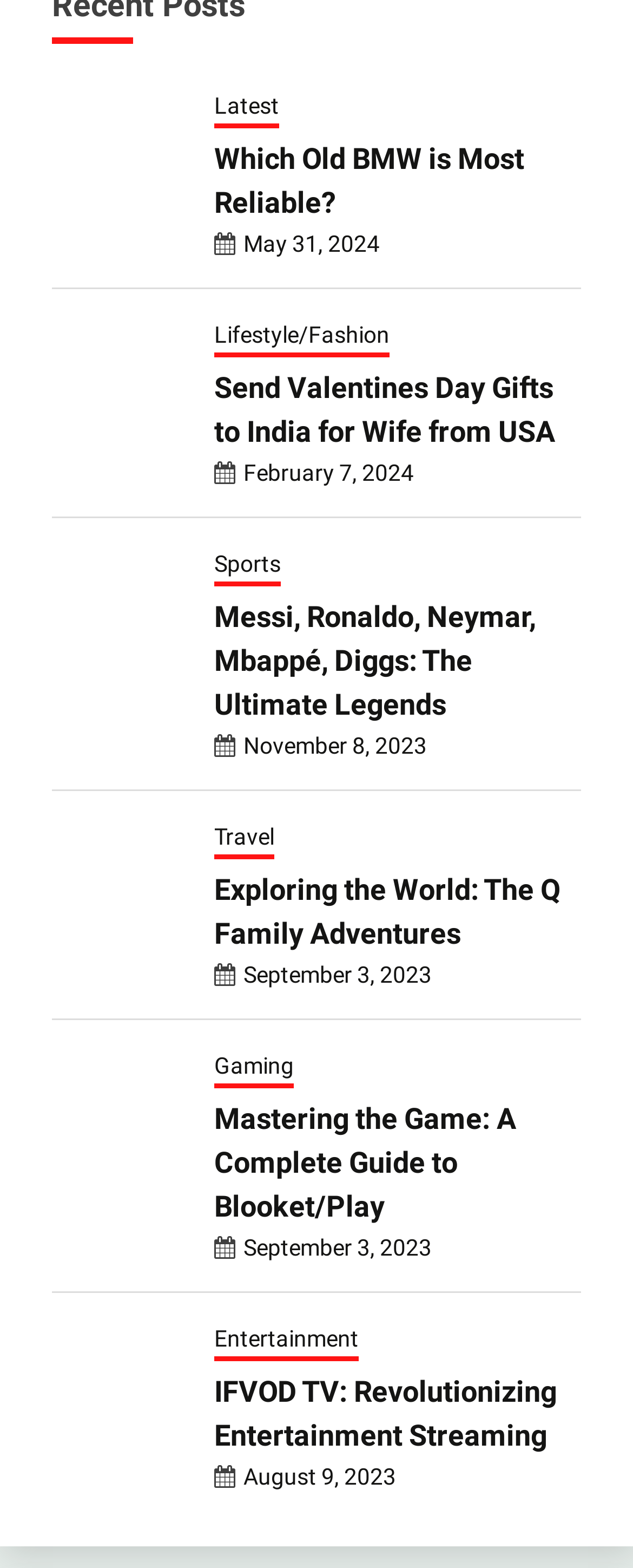How many articles are on this webpage?
Carefully analyze the image and provide a detailed answer to the question.

I counted the number of headings on the webpage, which are 'Which Old BMW is Most Reliable?', 'The Most Popular Flowers for Valentine's Day Bouquets: A Guide for Romance', 'Send Valentines Day Gifts to India for Wife from USA', 'Messi, Ronaldo, Neymar, Mbappé, Diggs: The Ultimate Legends', 'Exploring the World: The Q Family Adventures', 'Mastering the Game: A Complete Guide to Blooket/Play', 'IFVOD TV: Revolutionizing Entertainment Streaming'. There are 7 headings in total, and each heading corresponds to an article.